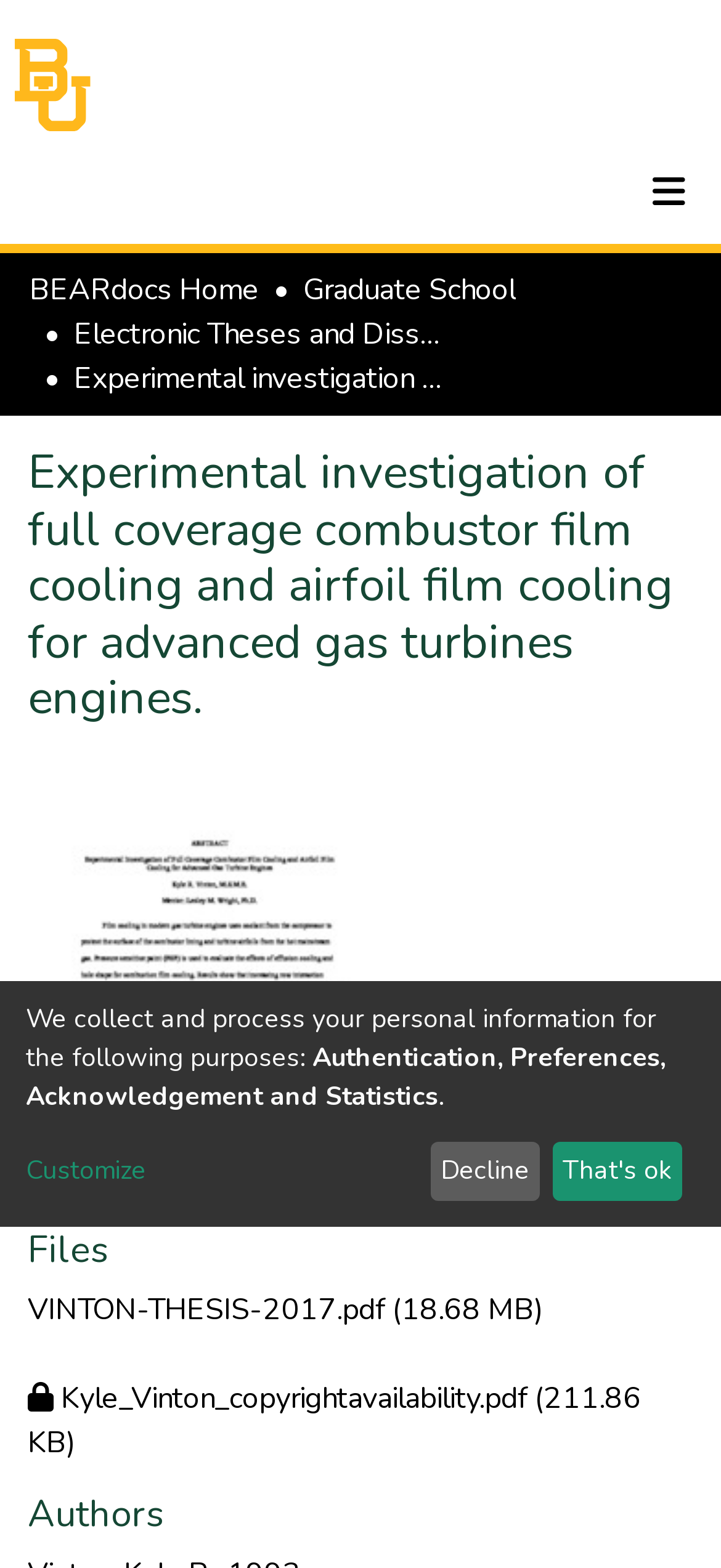Could you please study the image and provide a detailed answer to the question:
What is the language of the webpage?

I inferred the language of the webpage by looking at the text content, which appears to be in English, and the absence of any language switching options or non-English text.